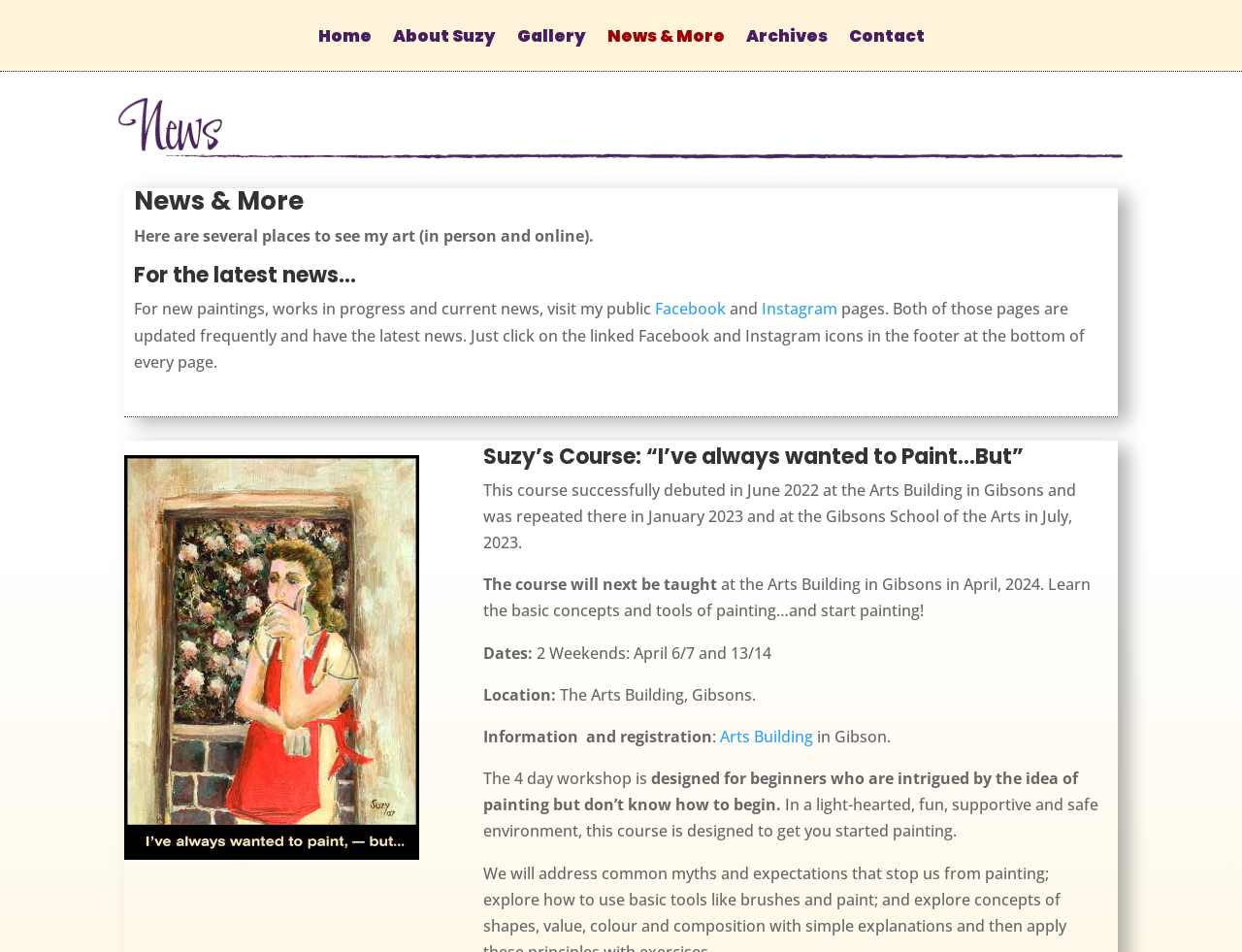What is the name of the artist?
Please provide a single word or phrase as the answer based on the screenshot.

Suzy